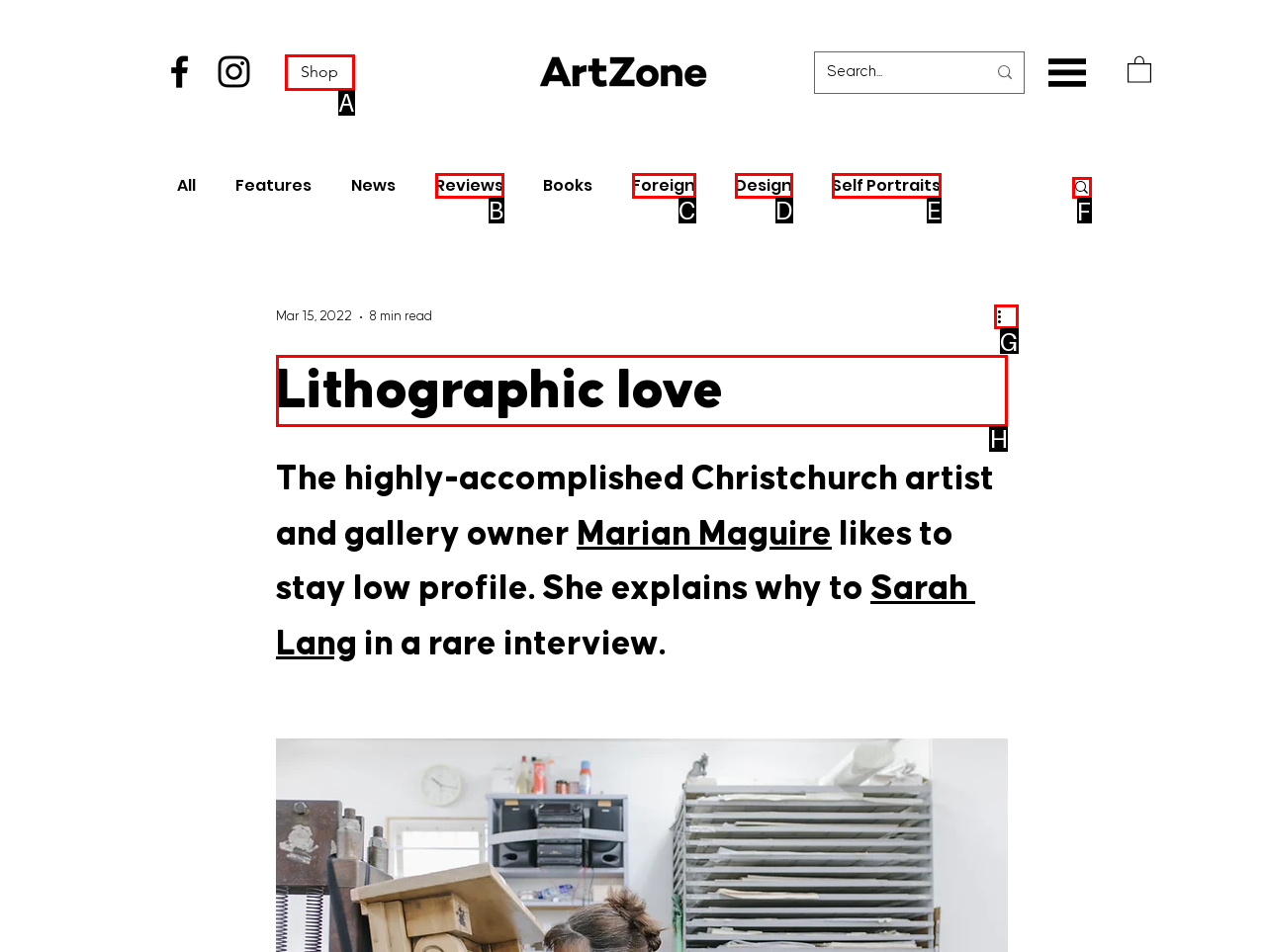Select the proper UI element to click in order to perform the following task: Read the article. Indicate your choice with the letter of the appropriate option.

H